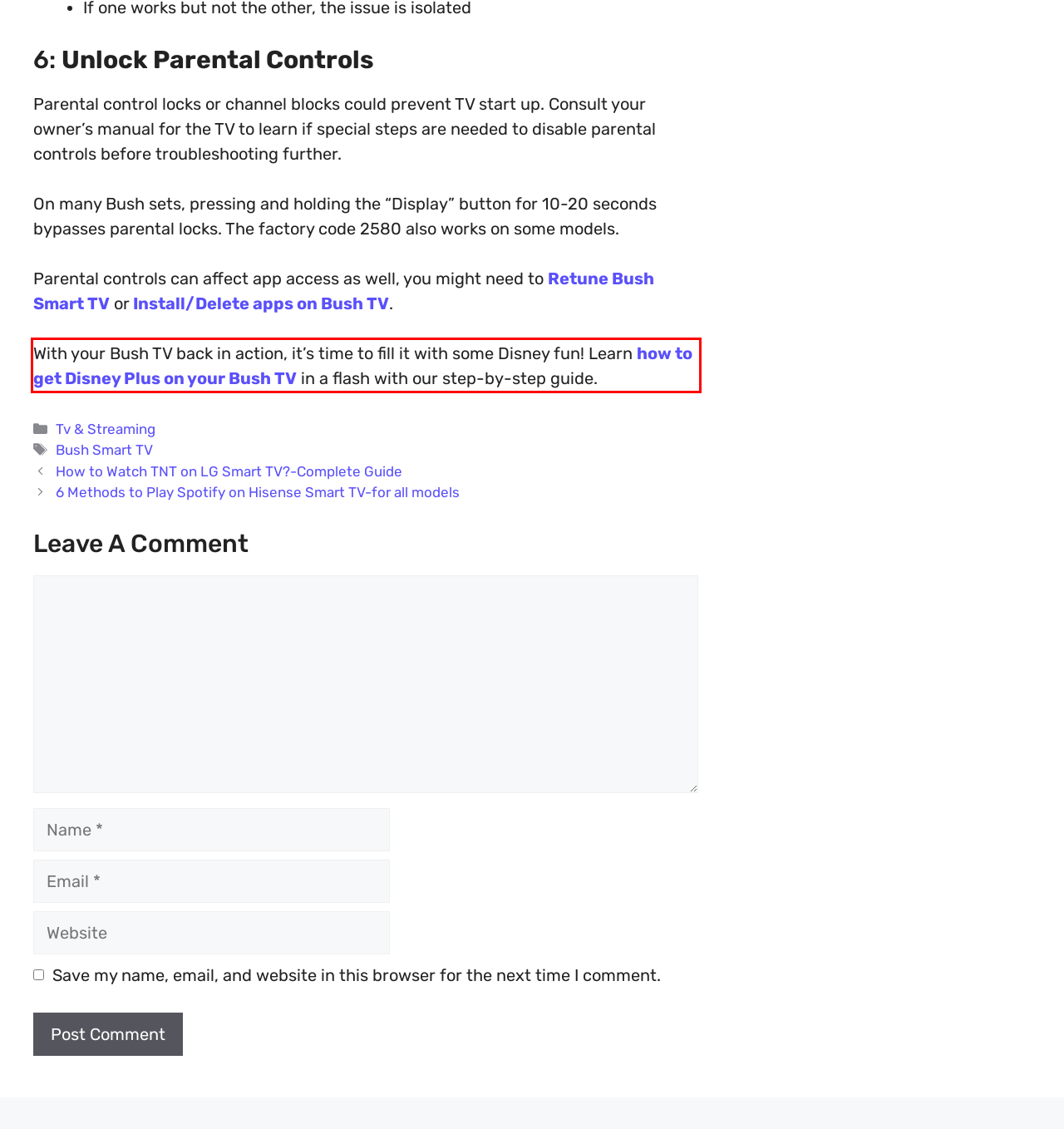Examine the webpage screenshot, find the red bounding box, and extract the text content within this marked area.

With your Bush TV back in action, it’s time to fill it with some Disney fun! Learn how to get Disney Plus on your Bush TV in a flash with our step-by-step guide.